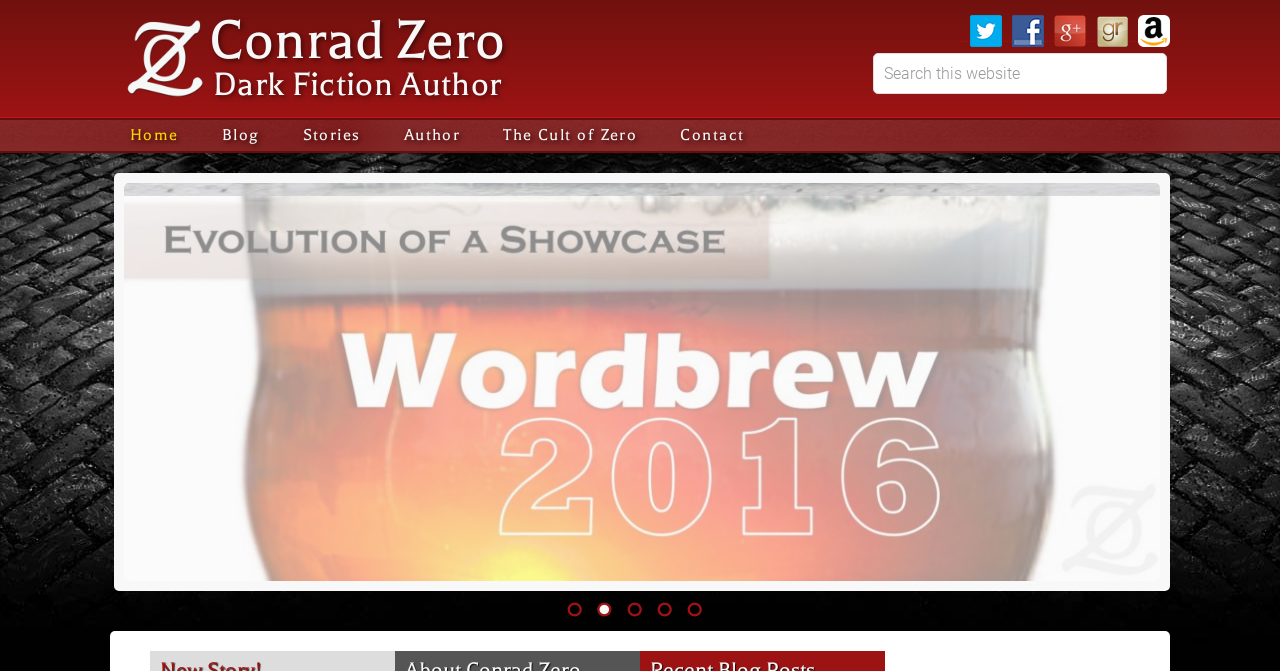Given the webpage screenshot, identify the bounding box of the UI element that matches this description: "Author".

[0.3, 0.178, 0.375, 0.225]